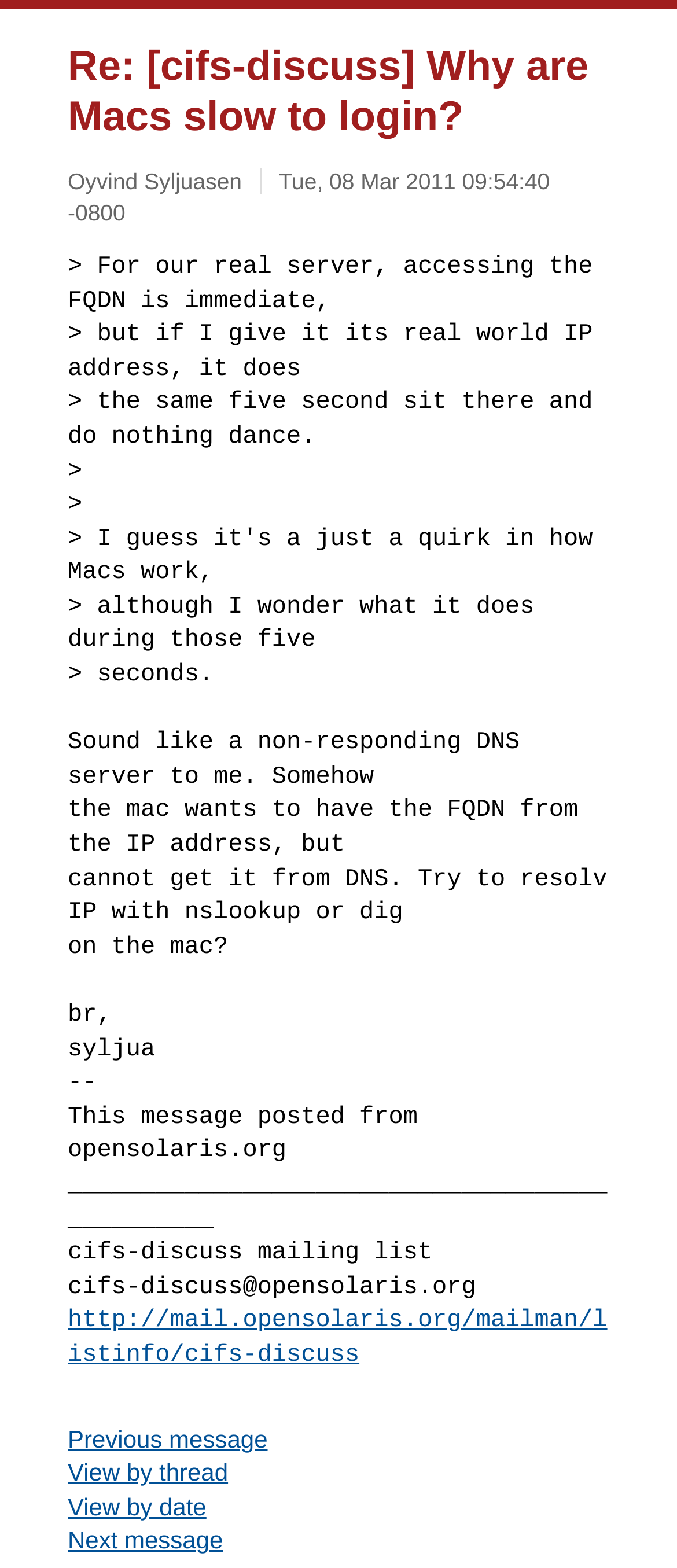Please find and generate the text of the main heading on the webpage.

Re: [cifs-discuss] Why are Macs slow to login?